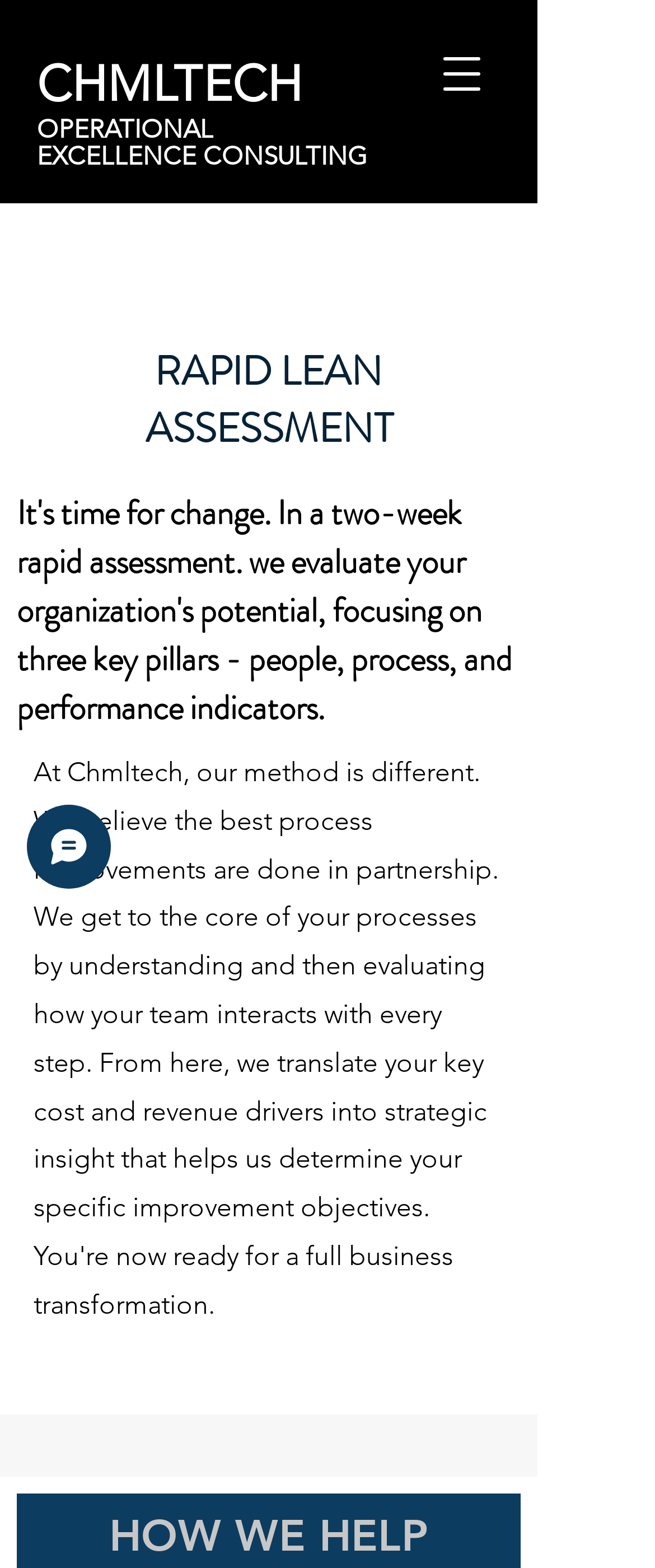What is the purpose of the button on the top right corner?
Please interpret the details in the image and answer the question thoroughly.

The button on the top right corner has a label 'Open navigation menu', indicating that it is used to open a navigation menu when clicked.